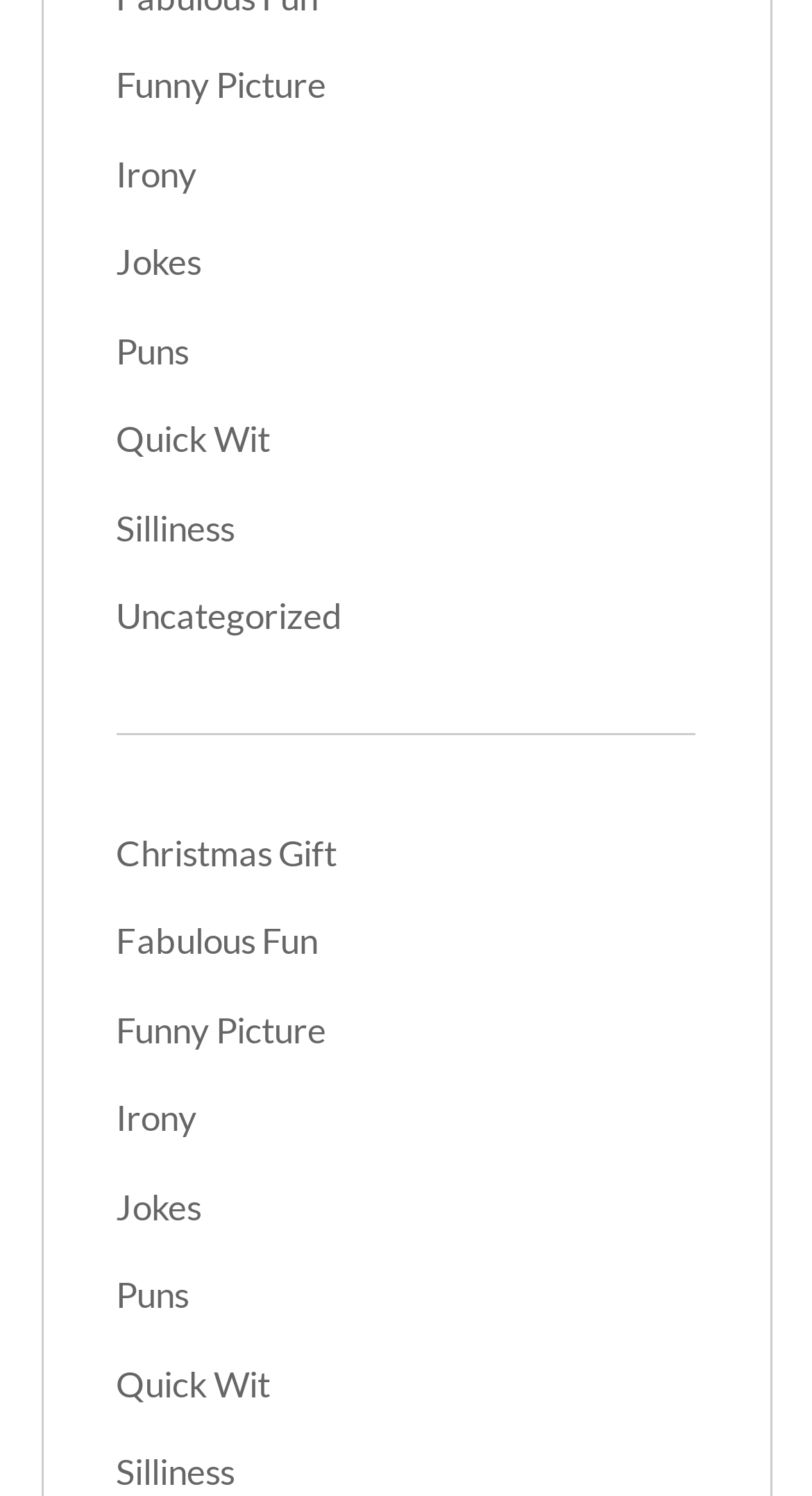What is the last category listed?
Please ensure your answer to the question is detailed and covers all necessary aspects.

I looked at the list of links on the webpage and found that the last category listed is 'Silliness', which is located at the bottom of the list.